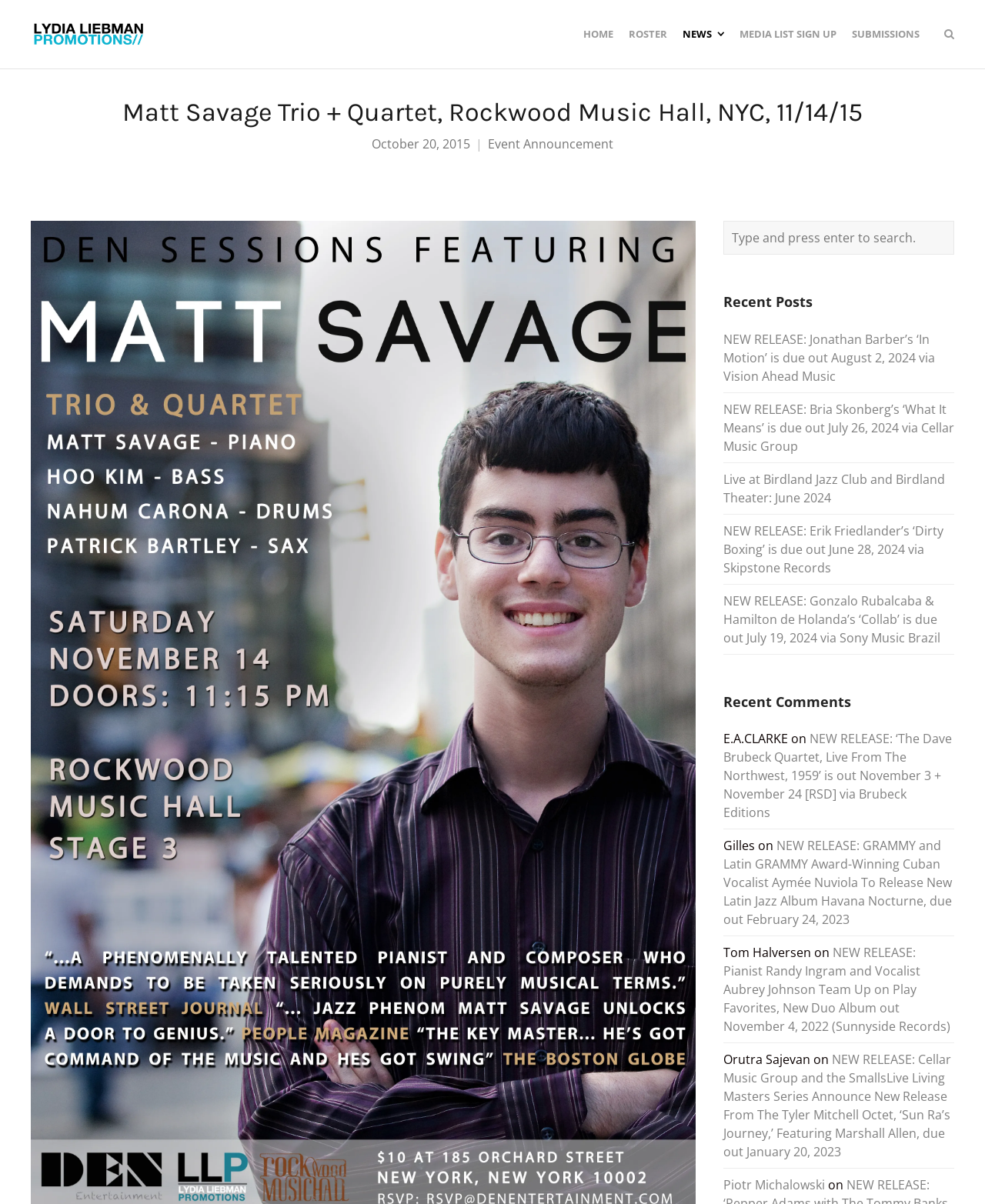Generate a thorough explanation of the webpage's elements.

The webpage appears to be a blog or news site focused on jazz music. At the top, there is a search bar with a placeholder text "Type and press enter to search." Next to the search bar, there is a link to the website's homepage, "LYDIALIEBMAN.COM", accompanied by a small image.

Below the search bar, there is a heading that reads "Matt Savage Trio + Quartet, Rockwood Music Hall, NYC, 11/14/15", which suggests that the webpage is about an event or concert featuring the Matt Savage Trio + Quartet.

On the left side of the page, there is a section with a date "October 20, 2015" and a link to an "Event Announcement". Below this section, there are several links to recent posts, including news about new music releases and upcoming events in the jazz scene.

On the right side of the page, there is a section with a heading "Recent Posts" that lists several links to news articles about new music releases and upcoming events. Below this section, there is another heading "Recent Comments" that lists several comments from users, including their names and the text of their comments.

Overall, the webpage appears to be a blog or news site that focuses on jazz music, with a mix of event announcements, news articles, and user comments.